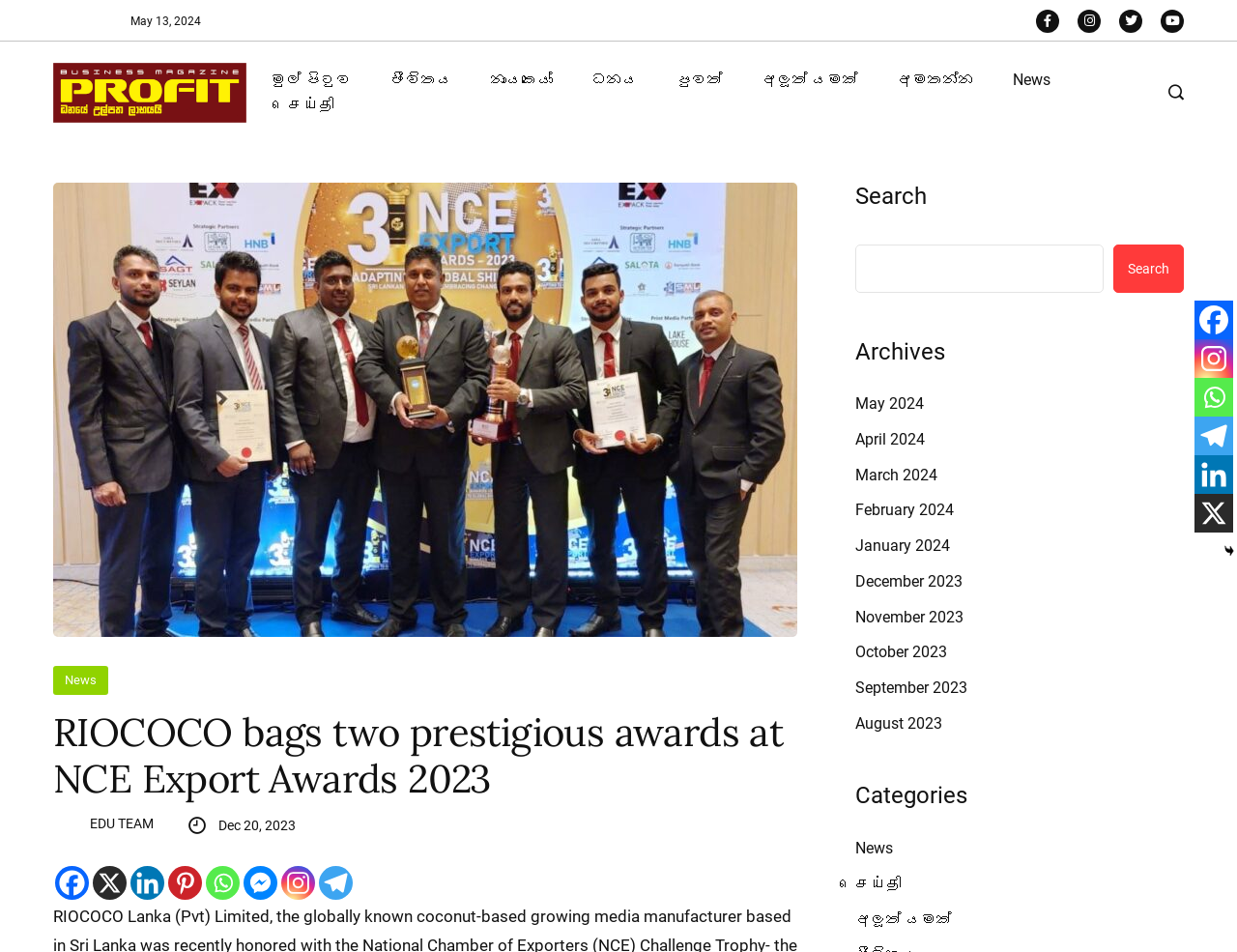Please find and provide the title of the webpage.

RIOCOCO bags two prestigious awards at NCE Export Awards 2023